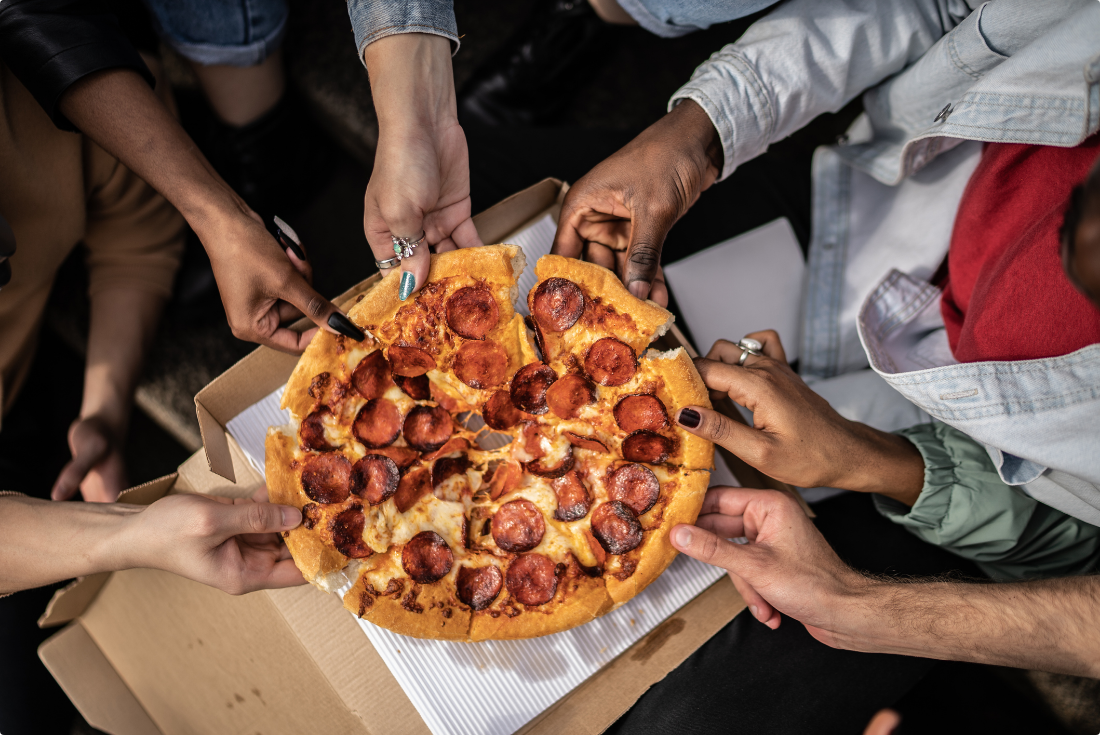What type of pizza is being shared?
Based on the visual details in the image, please answer the question thoroughly.

The caption describes the pizza as having 'glistening slices of pepperoni generously spread across the cheesy surface', which suggests that the pizza is a pepperoni pizza.